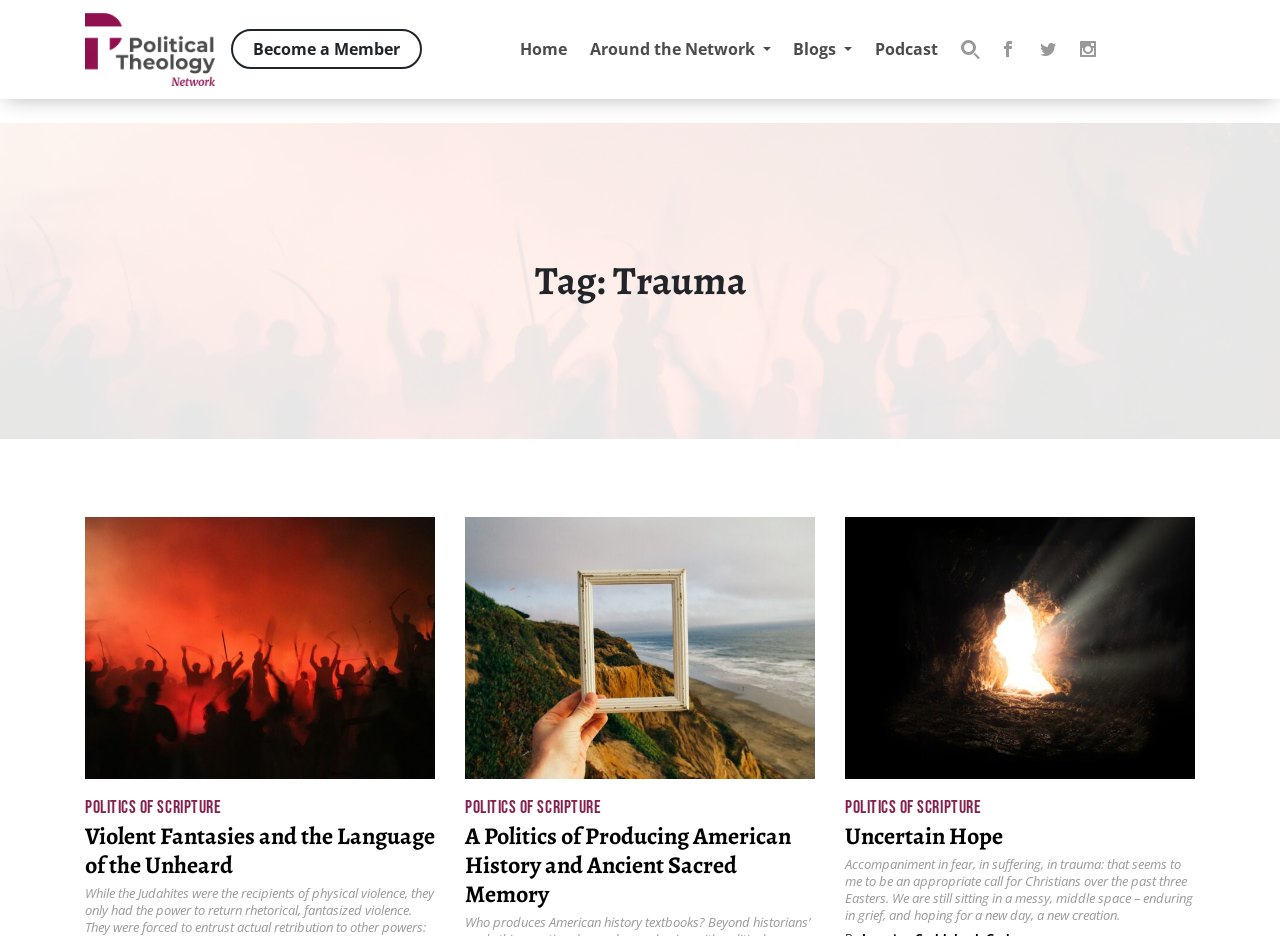Determine the bounding box coordinates of the clickable region to follow the instruction: "Read the article 'Violent Fantasies and the Language of the Unheard'".

[0.066, 0.552, 0.34, 0.833]